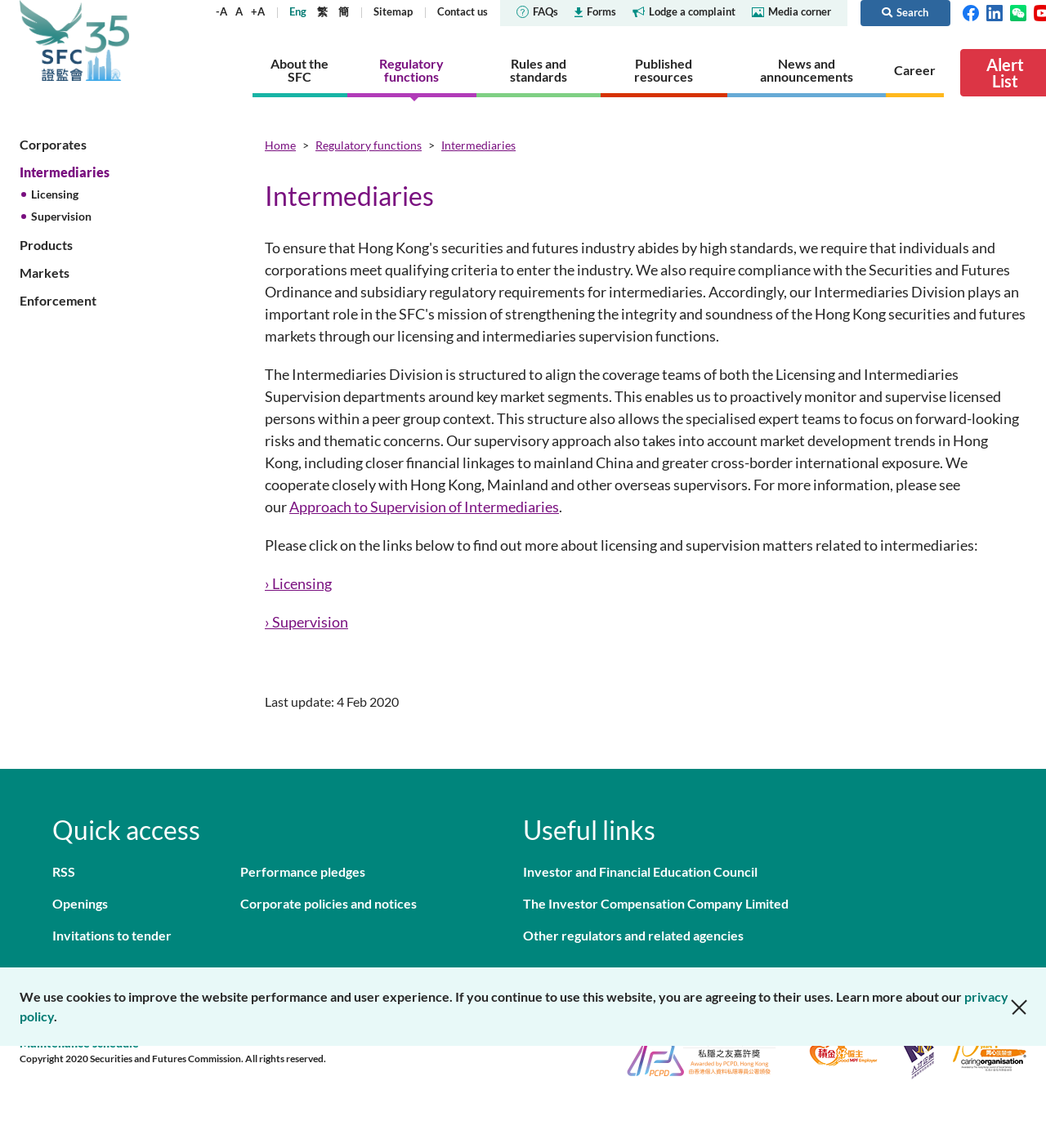Provide the bounding box coordinates for the specified HTML element described in this description: "Decisions, statements and disclosures". The coordinates should be four float numbers ranging from 0 to 1, in the format [left, top, right, bottom].

[0.52, 0.155, 0.682, 0.186]